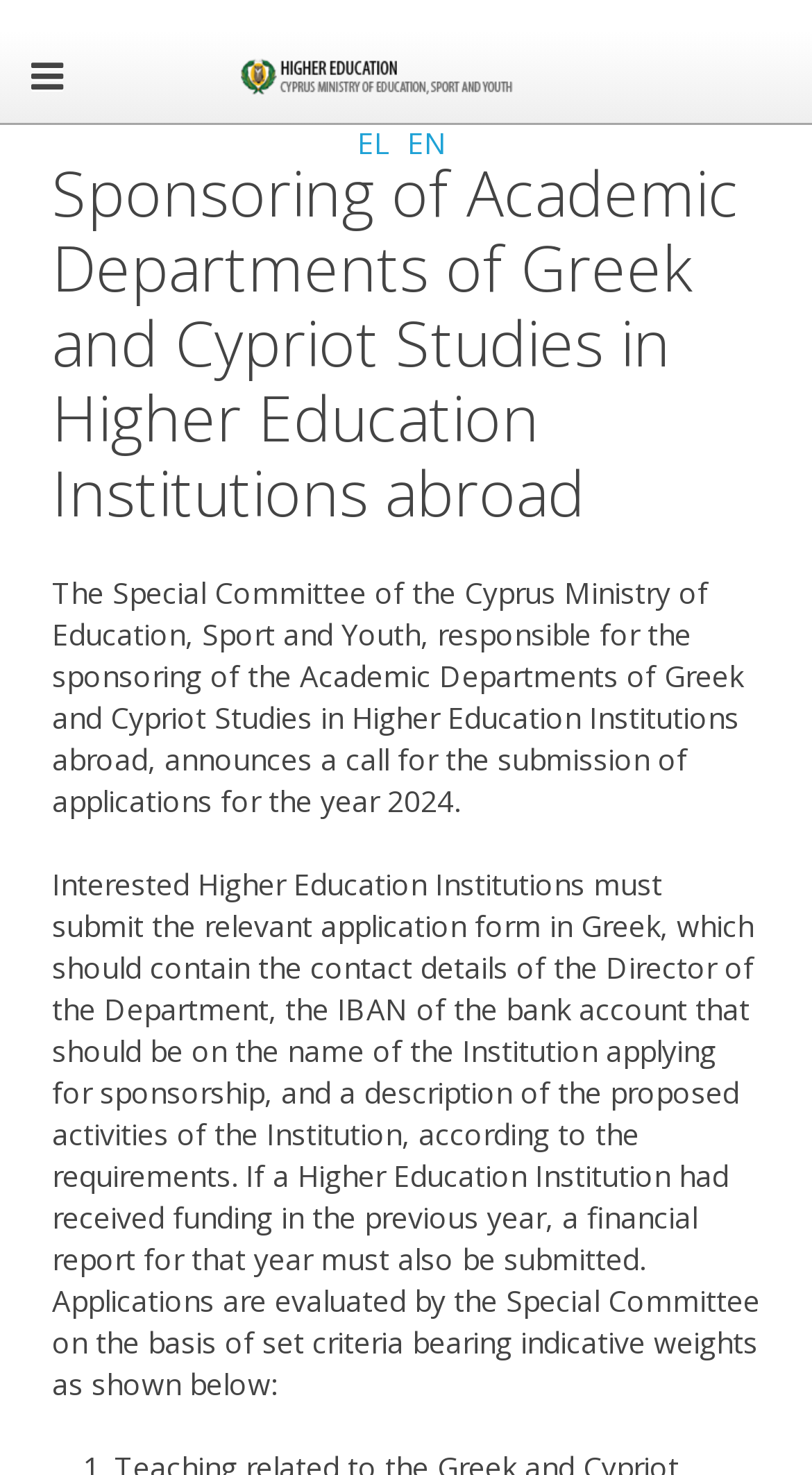Describe all the key features and sections of the webpage thoroughly.

The webpage is about sponsoring academic departments of Greek and Cypriot studies in higher education institutions abroad. At the top left, there is a small icon represented by '\uf0c9'. Next to it, there is a link with no text. On the top right, there are two language selection links, "EL" and "EN", indicating that the webpage is available in Greek and English.

Below the language selection links, there is a heading that states the purpose of the webpage: "Sponsoring of Academic Departments of Greek and Cypriot Studies in Higher Education Institutions abroad". Underneath the heading, there is a paragraph of text that announces a call for applications for the year 2024 and explains the responsibilities of the Special Committee of the Cyprus Ministry of Education, Sport and Youth.

Further down, there is another paragraph of text that provides detailed instructions for interested higher education institutions, including the required application form, contact details, and financial report. The text also mentions that applications will be evaluated based on set criteria with indicative weights.